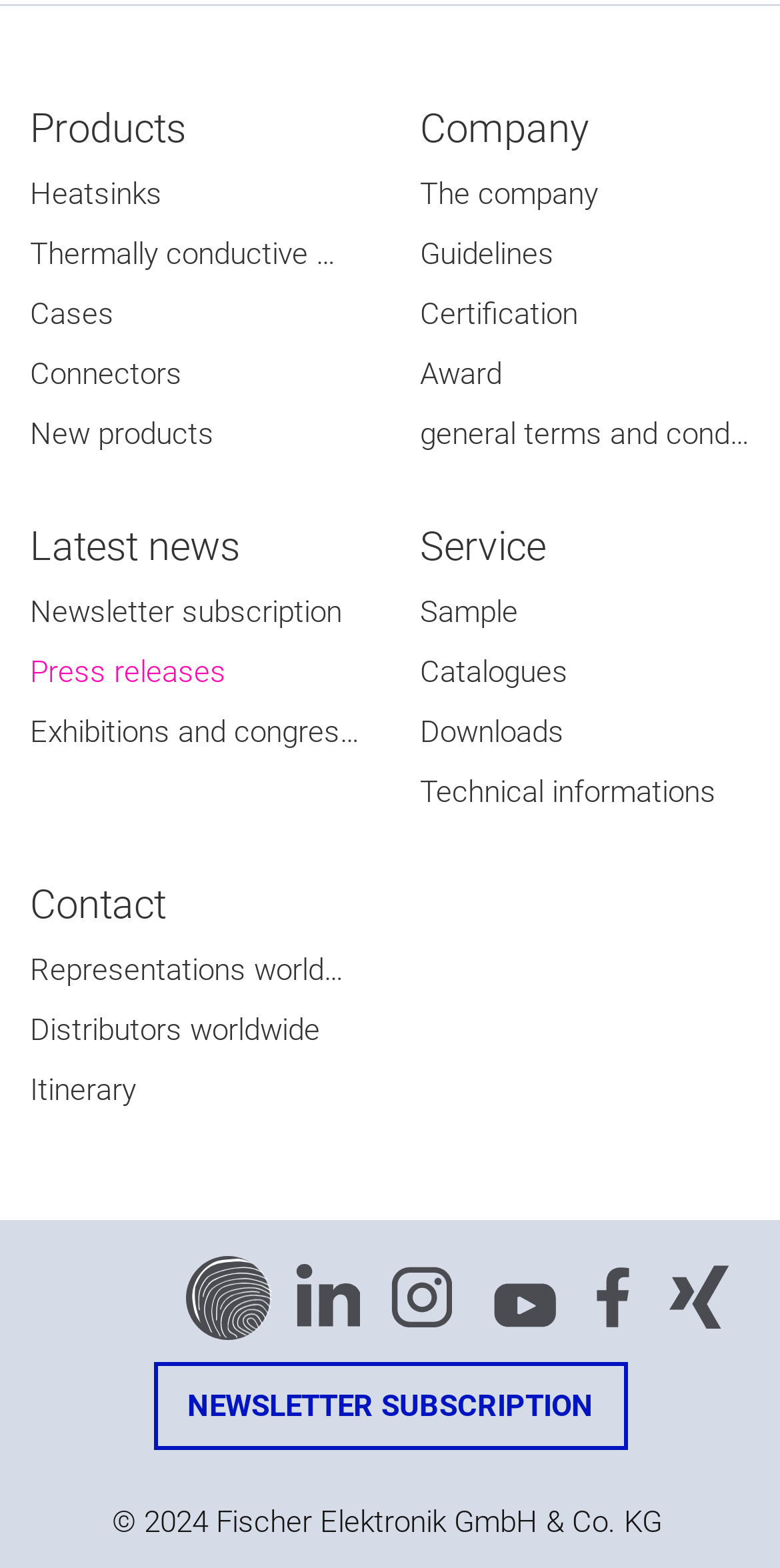Give a short answer using one word or phrase for the question:
How can I contact the company?

Representations worldwide